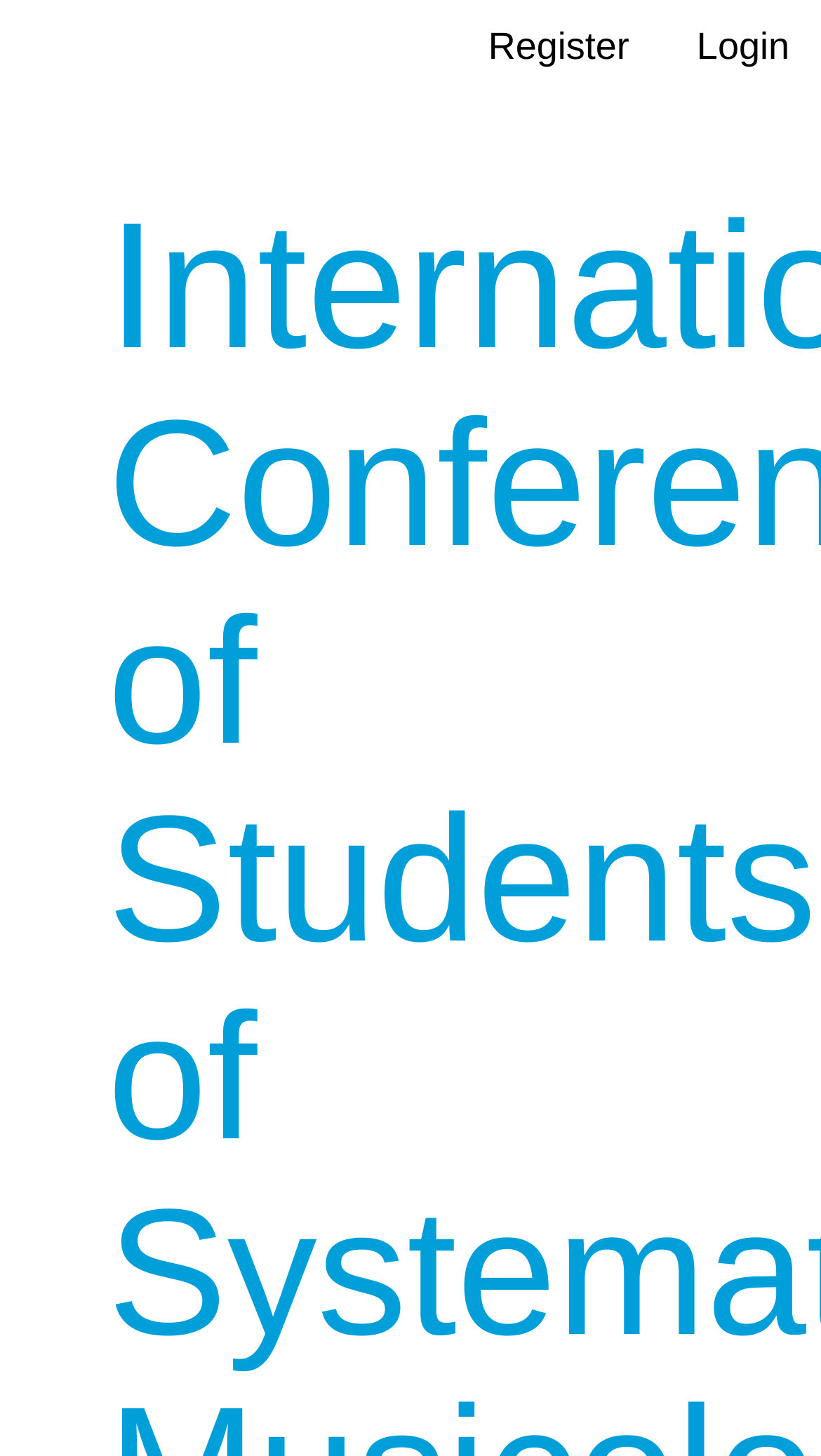Identify the bounding box of the UI element described as follows: "Login". Provide the coordinates as four float numbers in the range of 0 to 1 [left, top, right, bottom].

[0.81, 0.0, 1.0, 0.065]